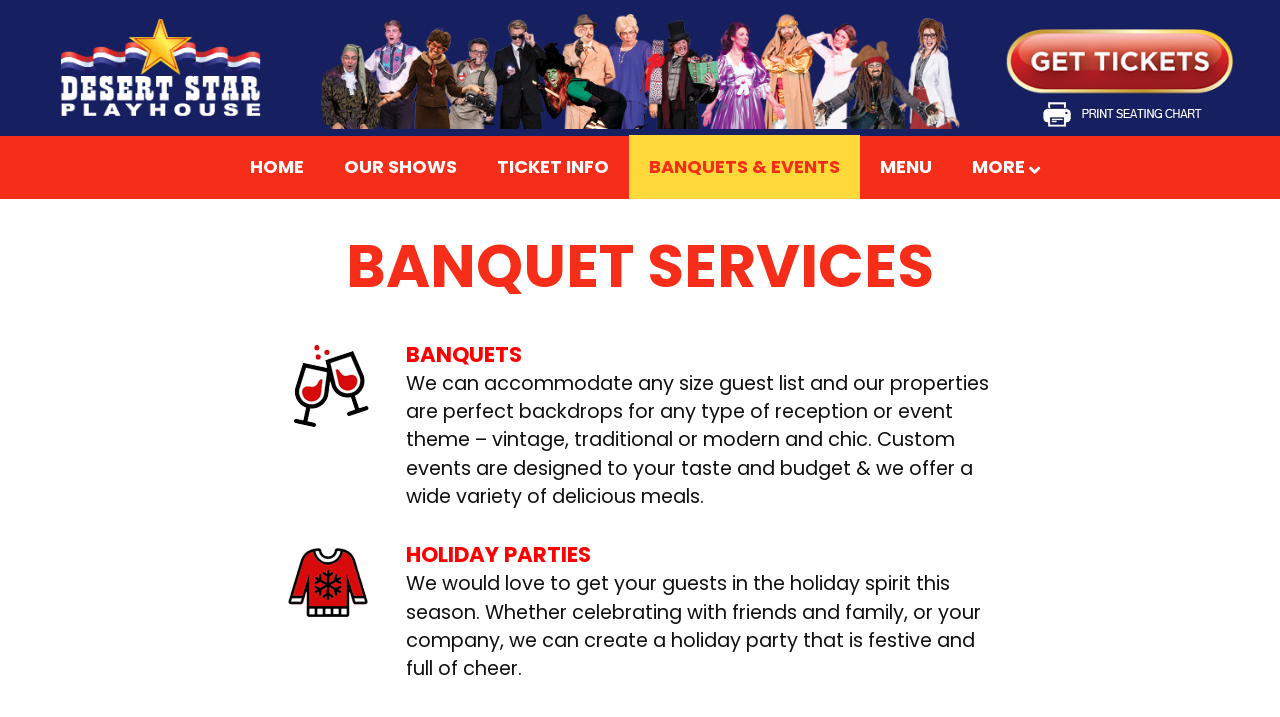Please provide the bounding box coordinates in the format (top-left x, top-left y, bottom-right x, bottom-right y). Remember, all values are floating point numbers between 0 and 1. What is the bounding box coordinate of the region described as: TICKET INFO

[0.373, 0.189, 0.491, 0.277]